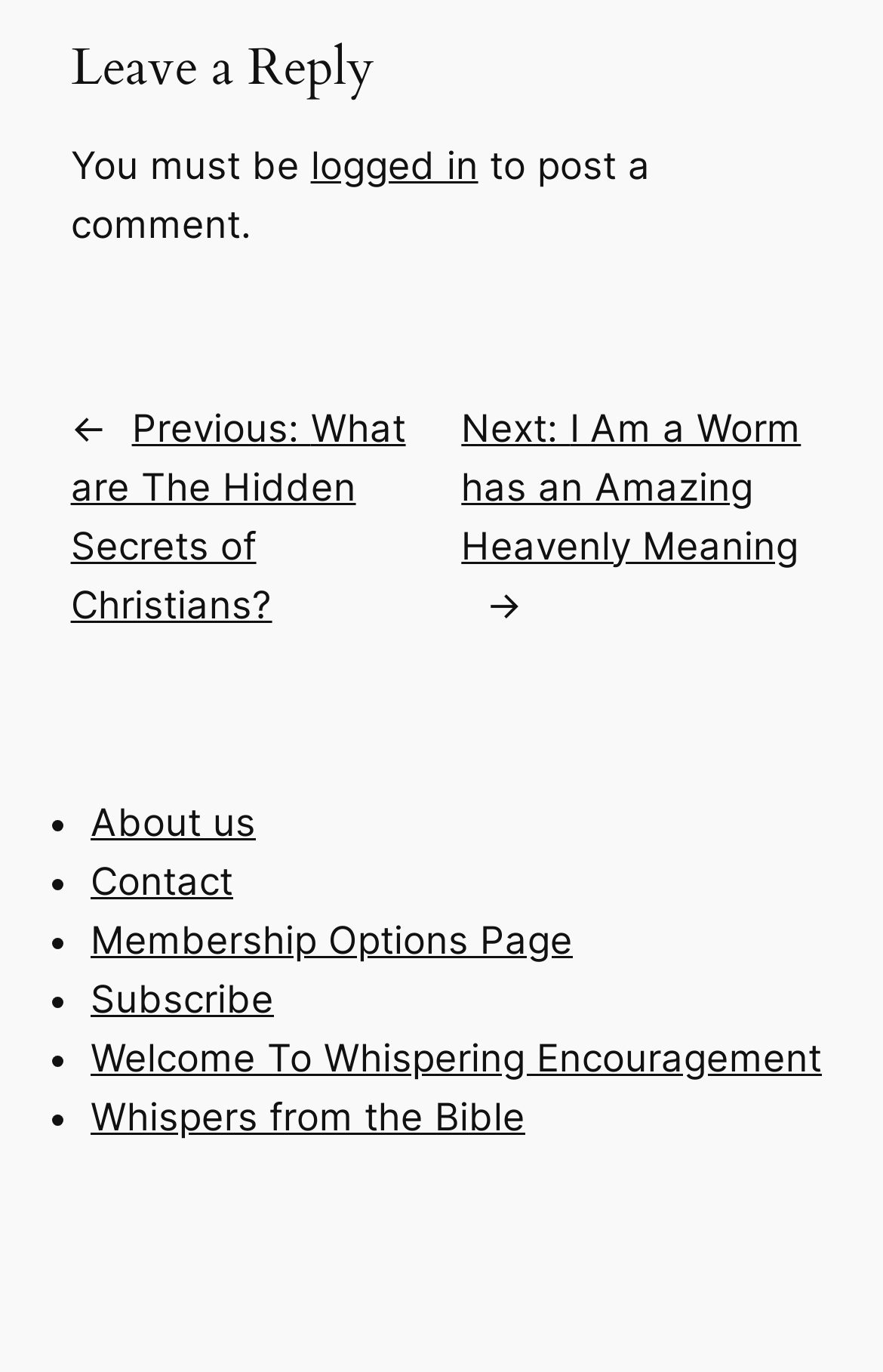Please find and report the bounding box coordinates of the element to click in order to perform the following action: "Subscribe". The coordinates should be expressed as four float numbers between 0 and 1, in the format [left, top, right, bottom].

[0.103, 0.711, 0.31, 0.744]